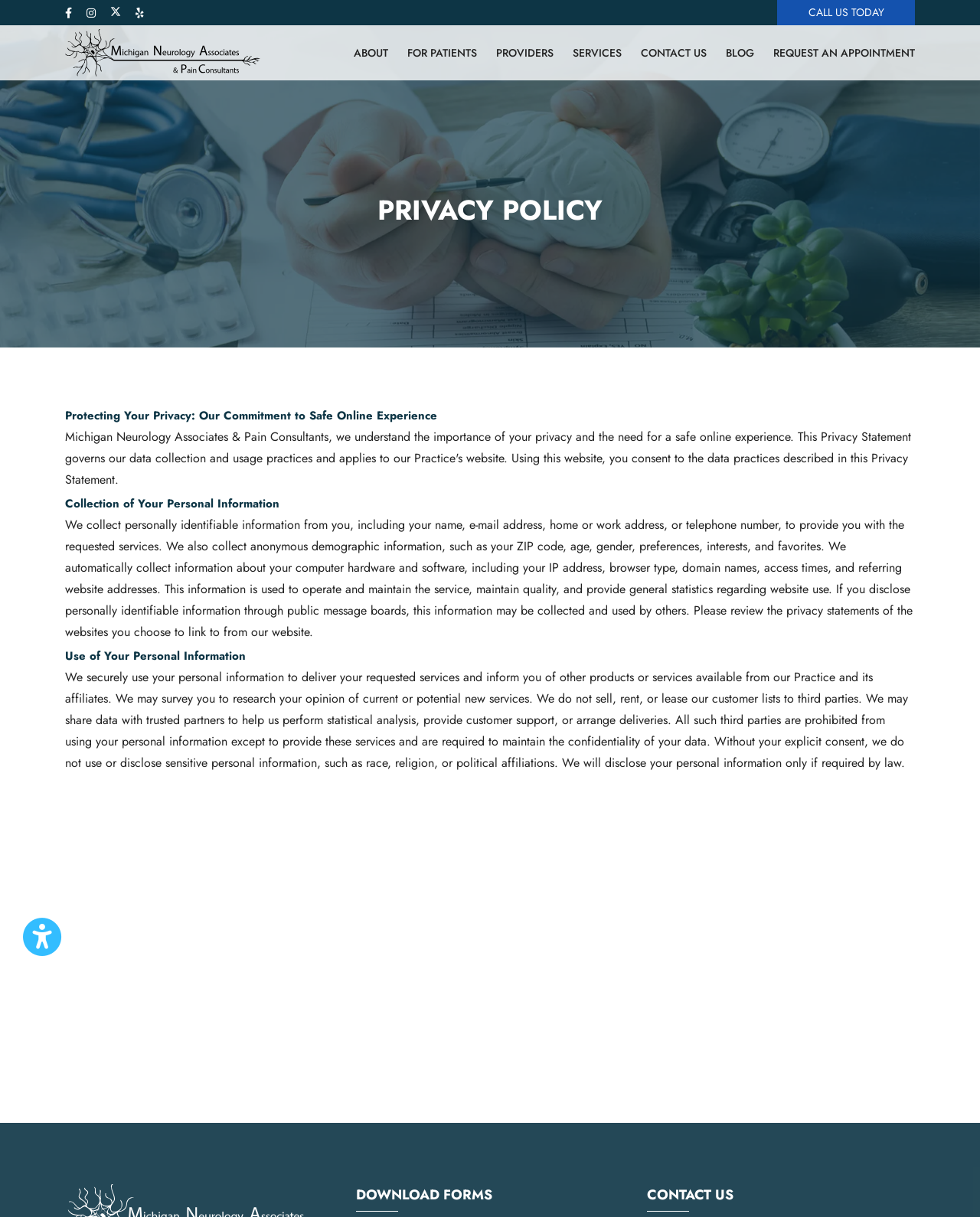Please find the bounding box coordinates of the section that needs to be clicked to achieve this instruction: "Visit Michigan Neurology Associates & PC".

[0.066, 0.035, 0.266, 0.05]